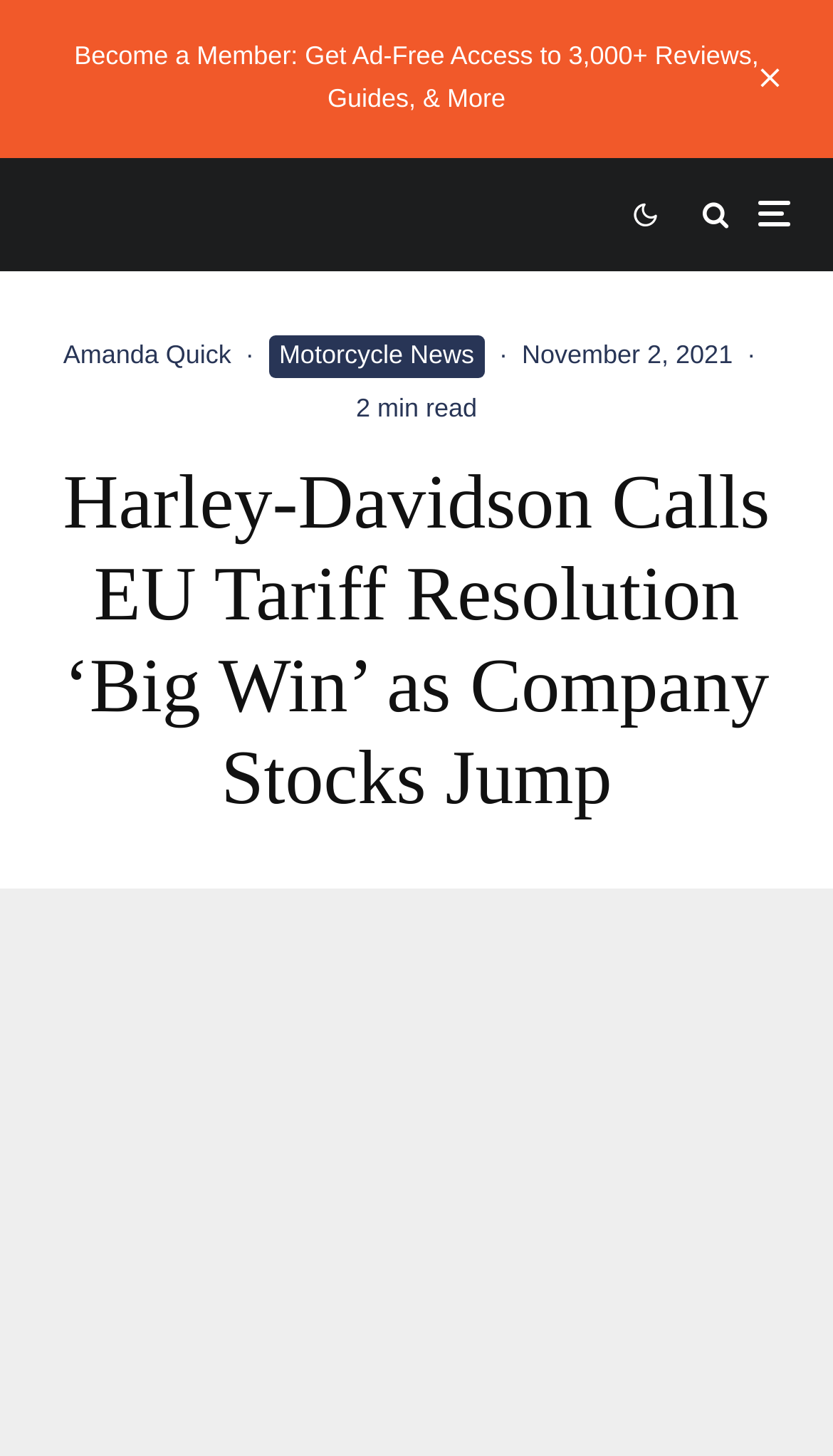Use a single word or phrase to answer the question: When was the article published?

November 2, 2021